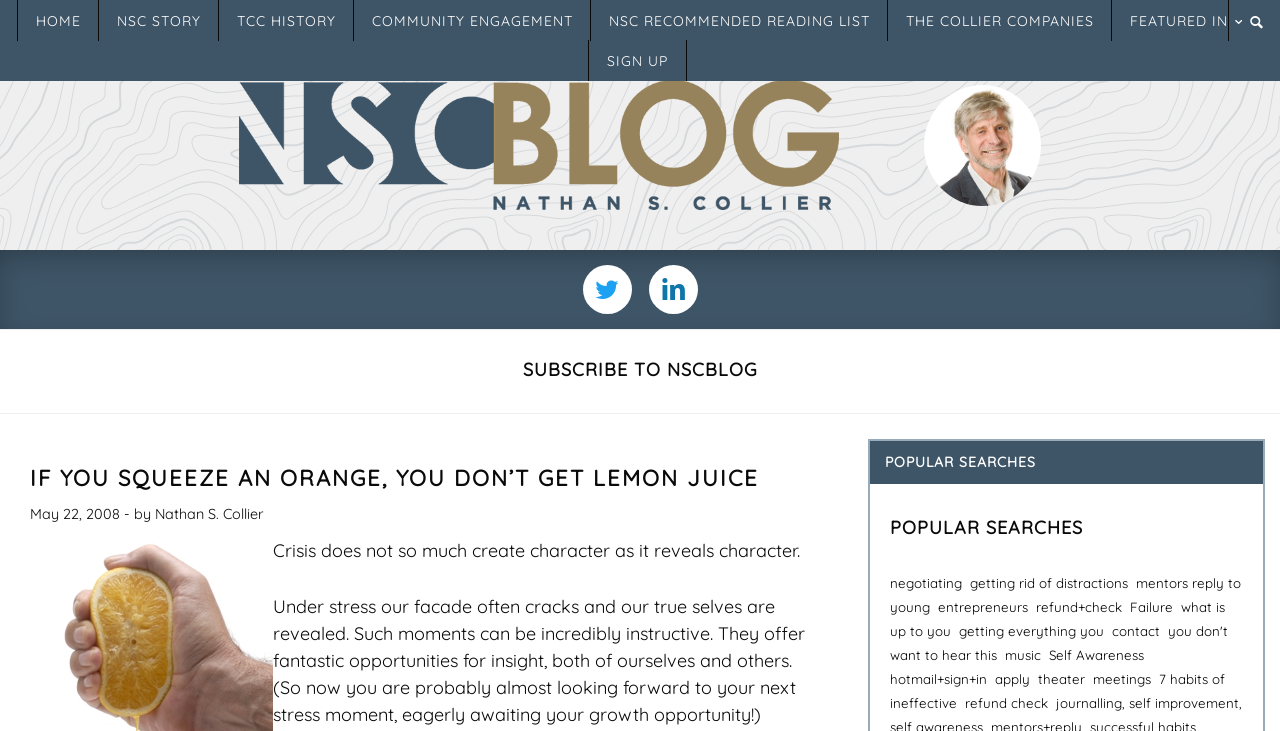What are the popular searches on this blog?
Refer to the image and respond with a one-word or short-phrase answer.

Various topics